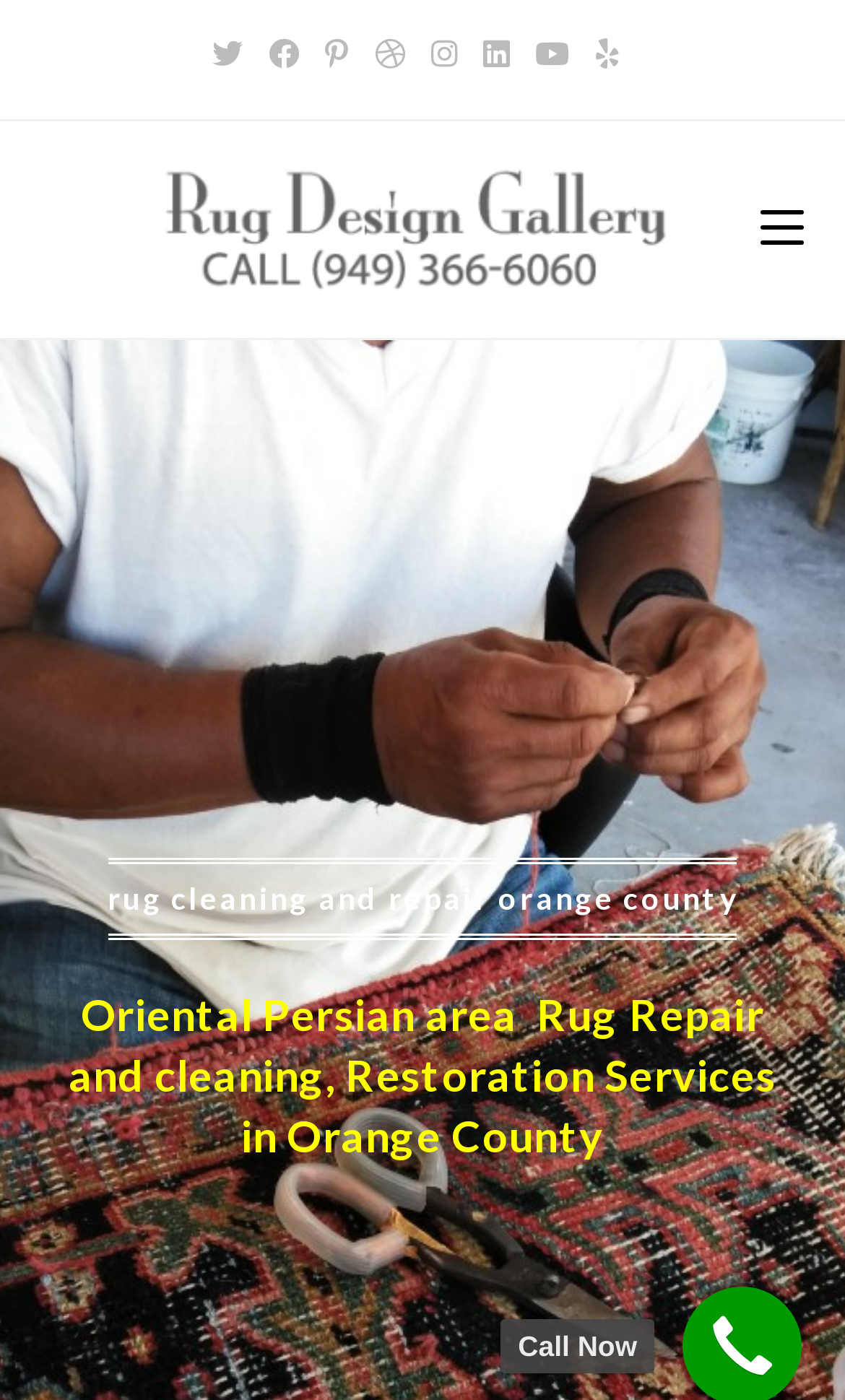Please answer the following question using a single word or phrase: What is the topic of the heading in the Mobile Menu?

rug cleaning and repair